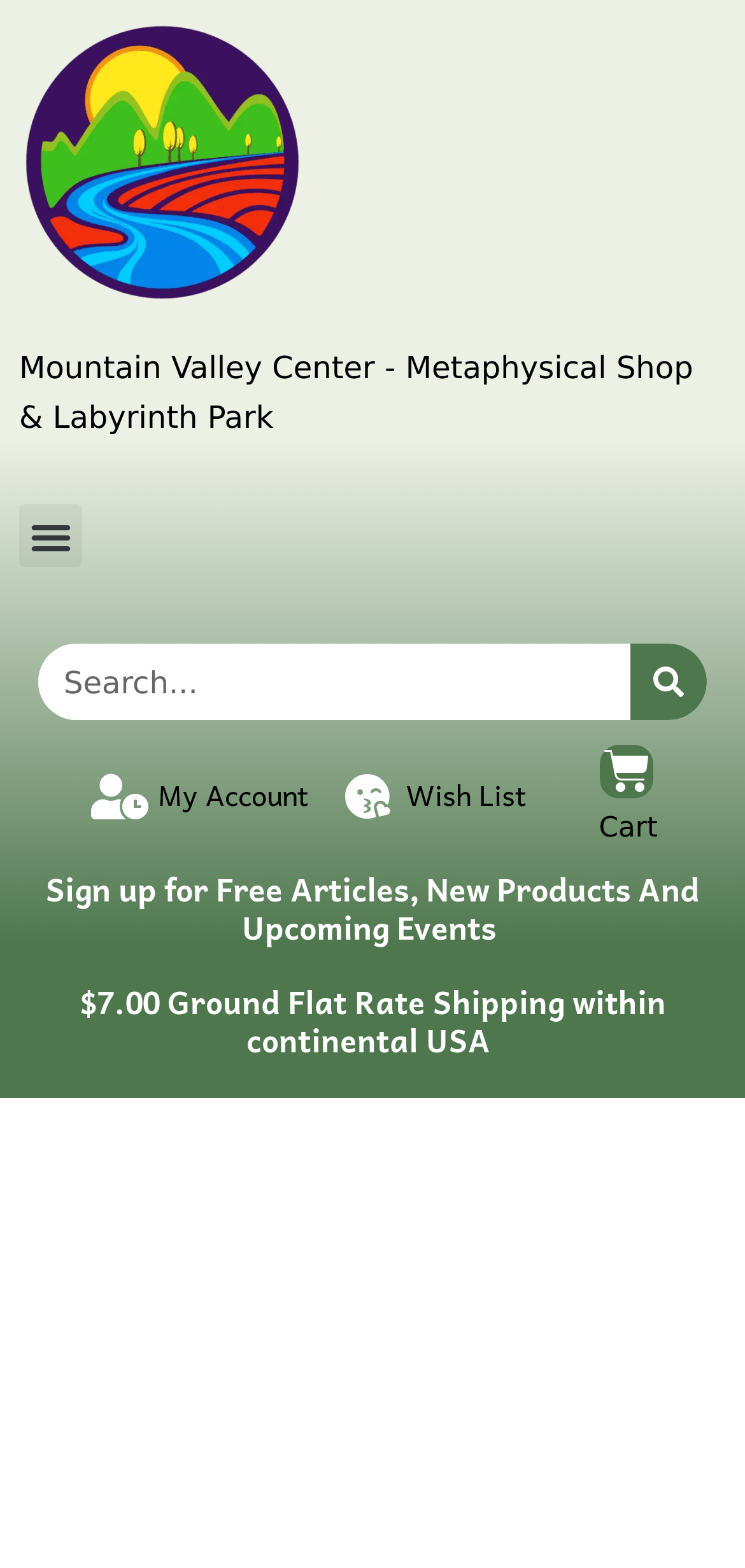Please provide a one-word or phrase answer to the question: 
What is the cost of ground flat rate shipping within continental USA?

$7.00